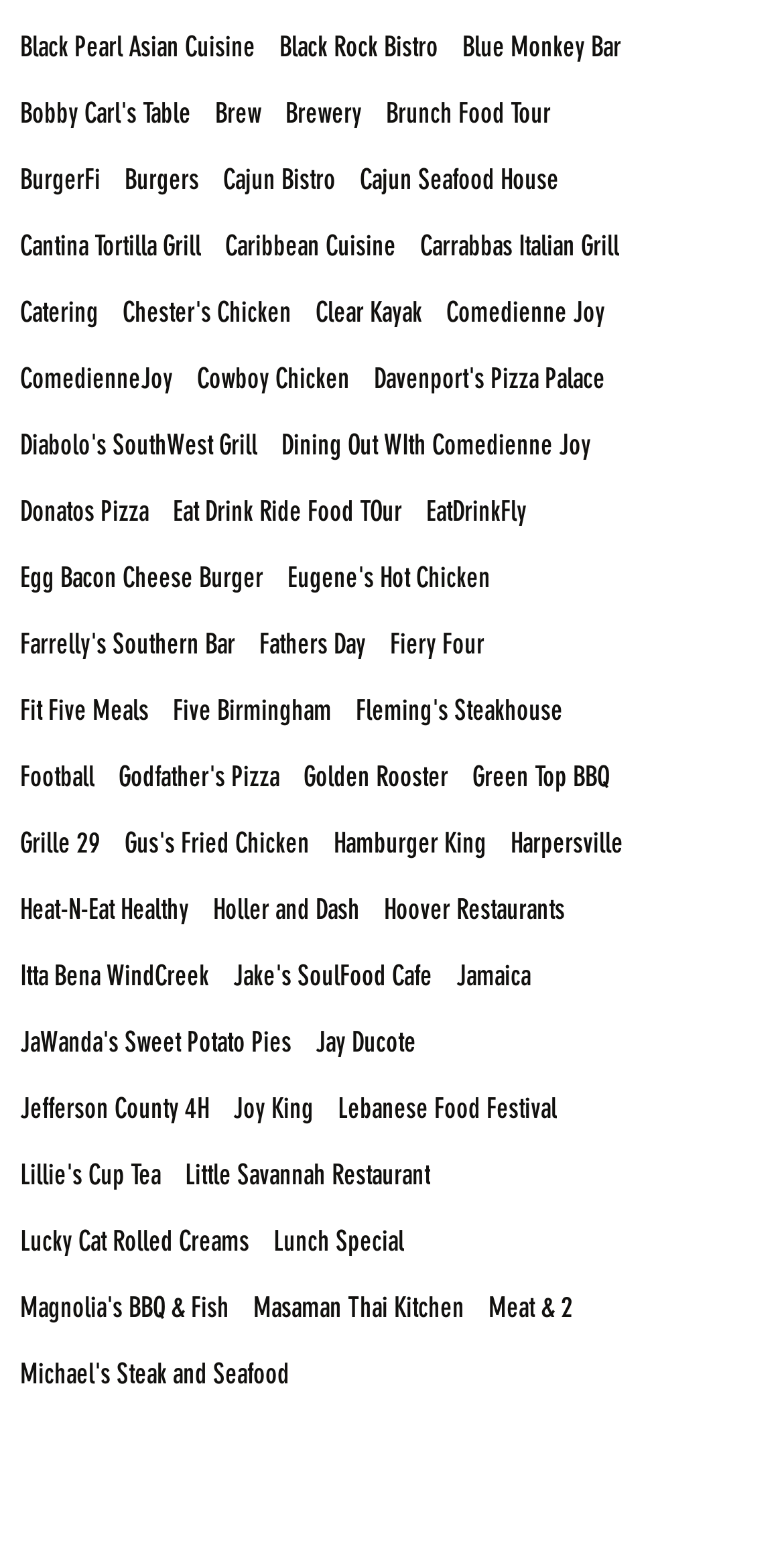Please predict the bounding box coordinates of the element's region where a click is necessary to complete the following instruction: "Explore Brunch Food Tour". The coordinates should be represented by four float numbers between 0 and 1, i.e., [left, top, right, bottom].

[0.492, 0.059, 0.703, 0.086]